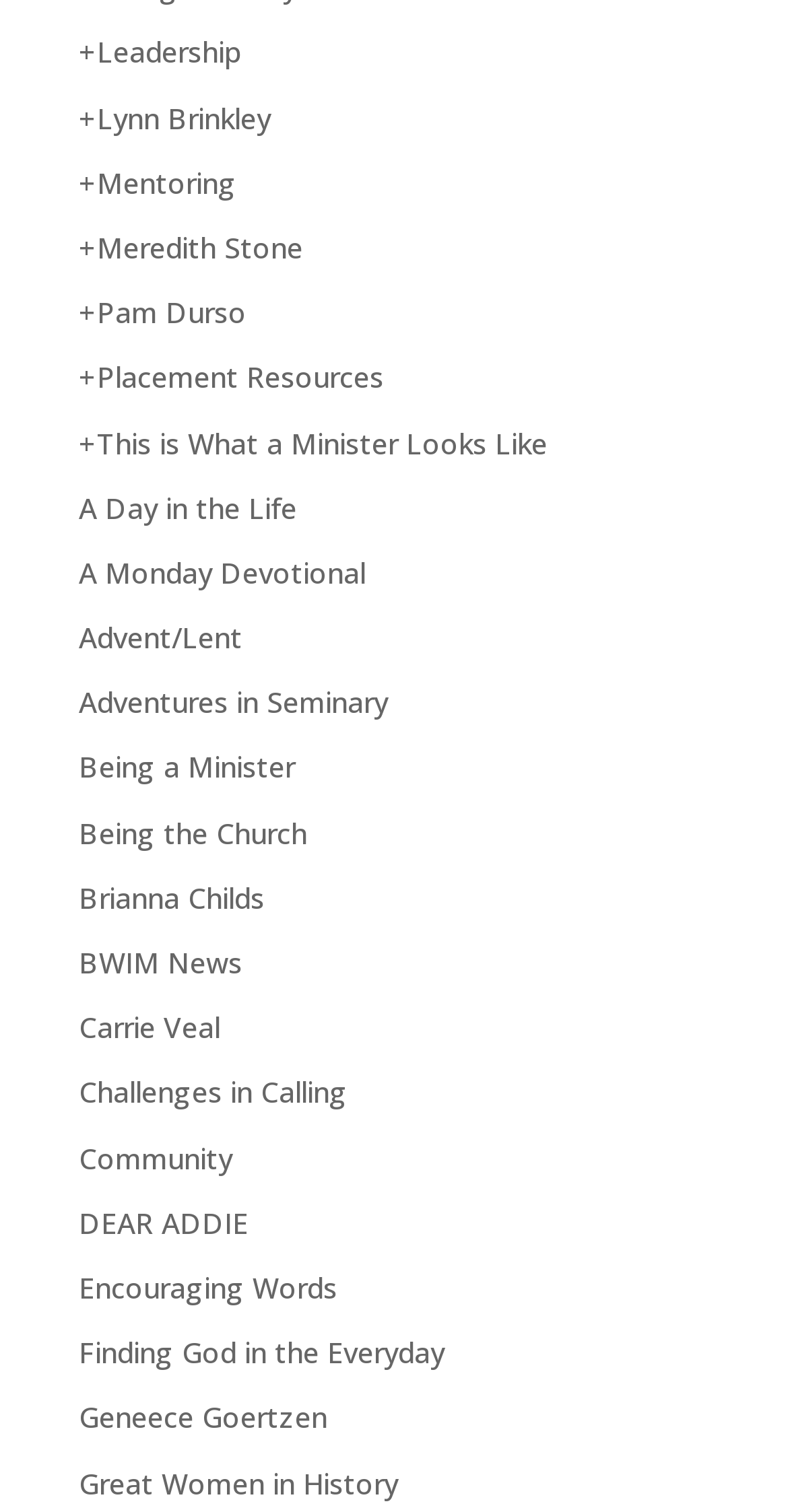How many links have names of people?
Give a one-word or short-phrase answer derived from the screenshot.

7